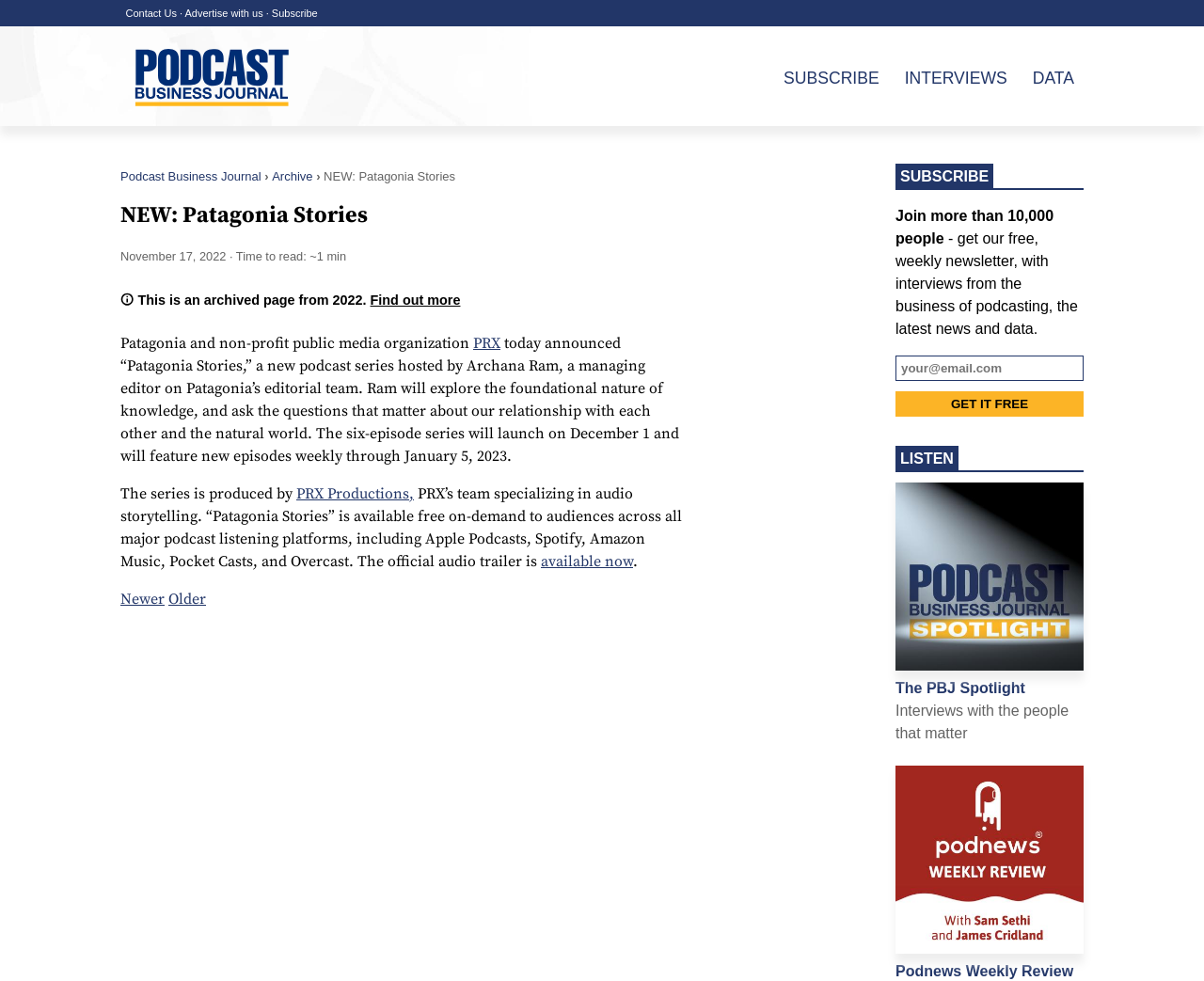Please identify the bounding box coordinates of the element on the webpage that should be clicked to follow this instruction: "Listen to the Podcast Business Journal Spotlight". The bounding box coordinates should be given as four float numbers between 0 and 1, formatted as [left, top, right, bottom].

[0.744, 0.67, 0.9, 0.686]